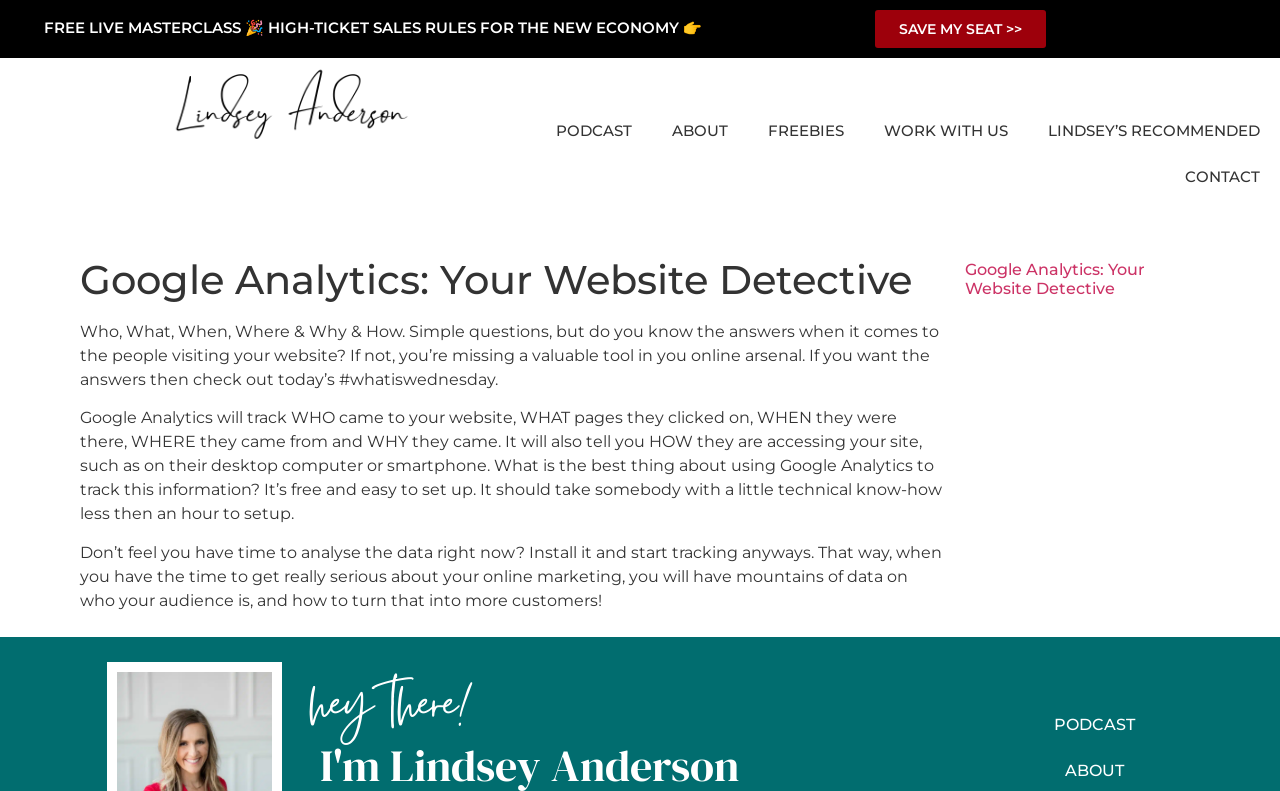Can you give a detailed response to the following question using the information from the image? What is the main topic of this webpage?

The main topic of this webpage is Google Analytics, which is evident from the heading 'Google Analytics: Your Website Detective' and the text that explains its features and benefits.